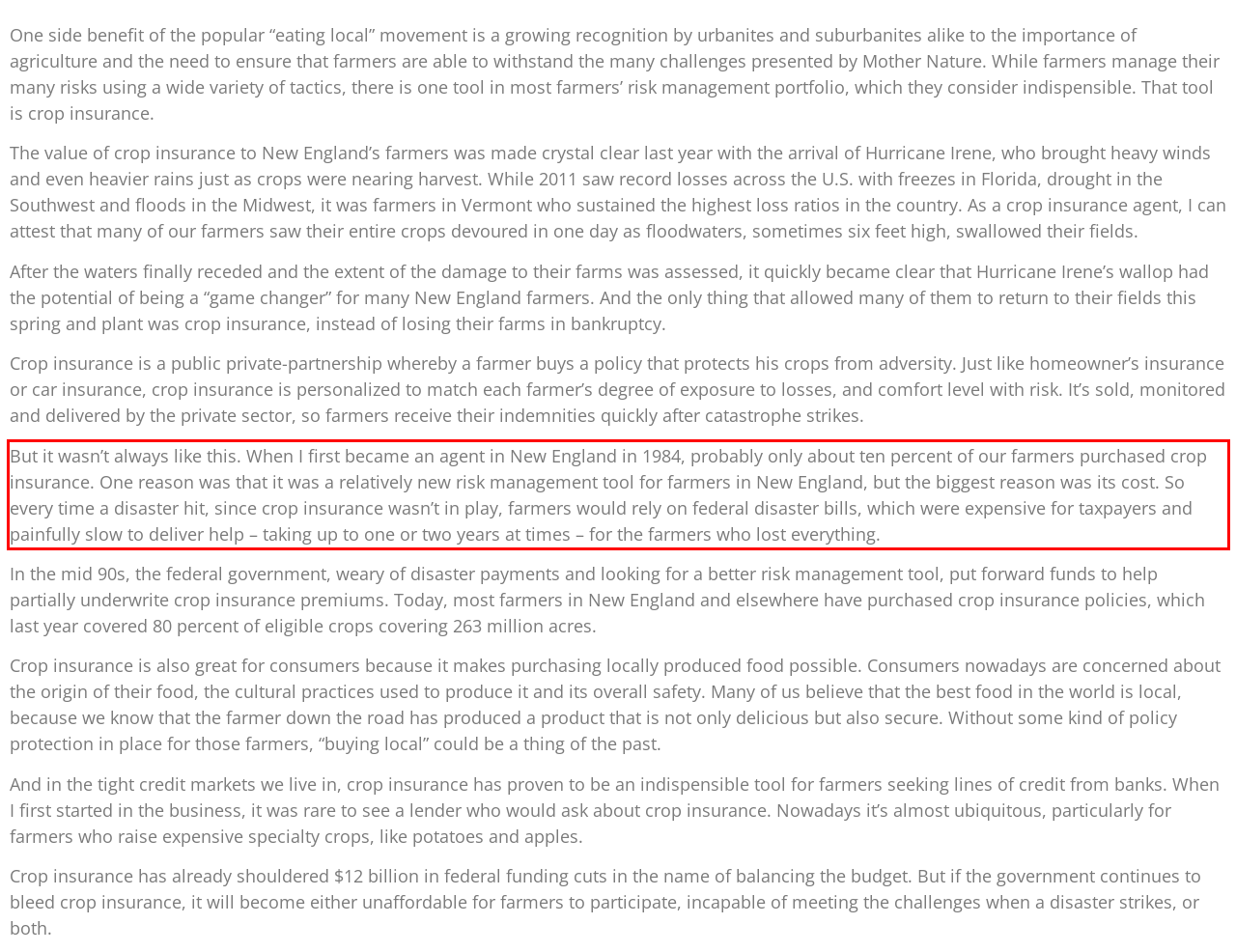Please analyze the screenshot of a webpage and extract the text content within the red bounding box using OCR.

But it wasn’t always like this. When I first became an agent in New England in 1984, probably only about ten percent of our farmers purchased crop insurance. One reason was that it was a relatively new risk management tool for farmers in New England, but the biggest reason was its cost. So every time a disaster hit, since crop insurance wasn’t in play, farmers would rely on federal disaster bills, which were expensive for taxpayers and painfully slow to deliver help – taking up to one or two years at times – for the farmers who lost everything.